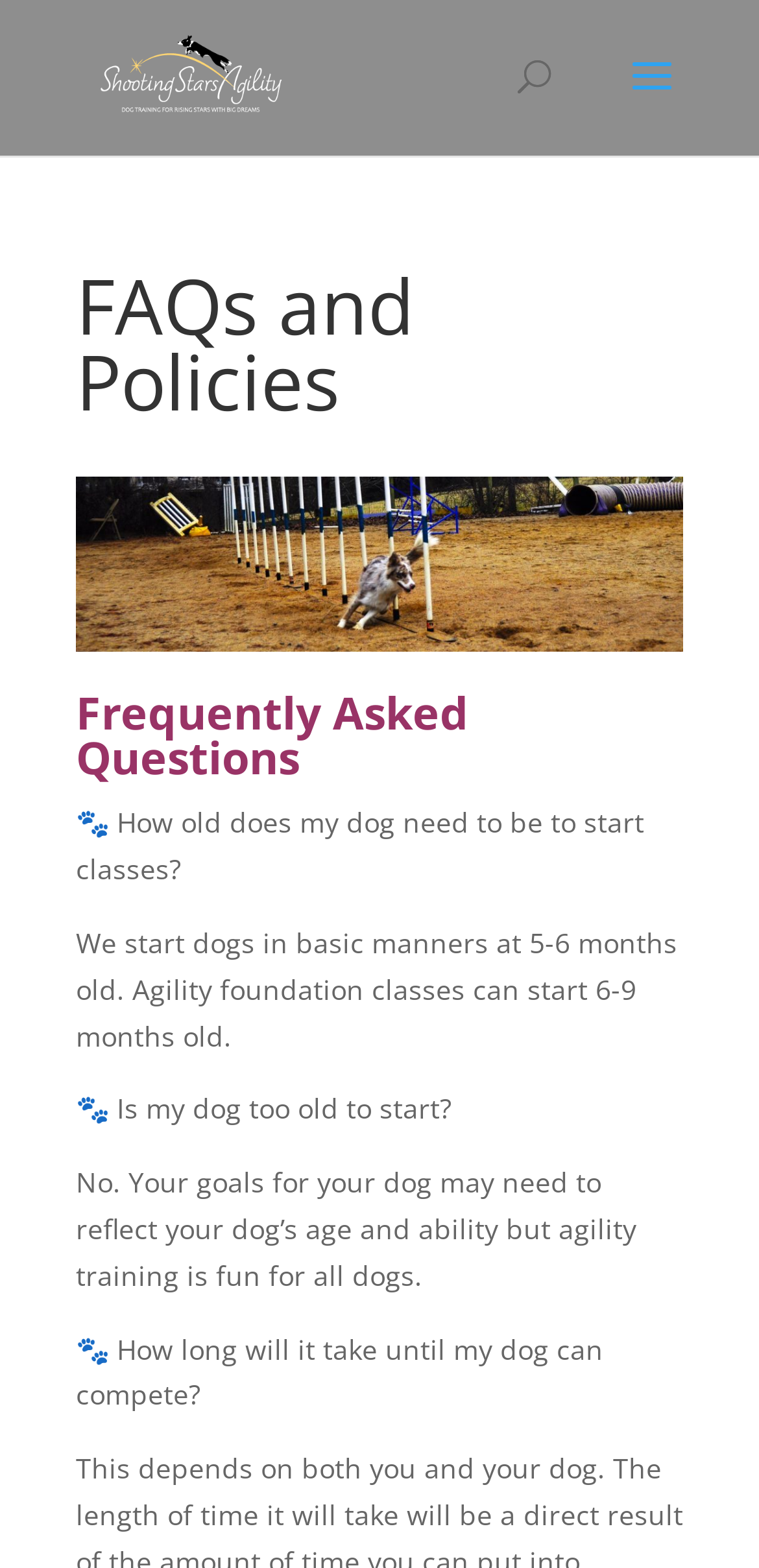Offer a thorough description of the webpage.

The webpage is about FAQs and Policies related to Shooting Stars Agility. At the top left of the page, there is a link to "Shooting Stars Agility" accompanied by an image with the same name. Below this, there is a search bar that spans across the top of the page. 

The main content of the page is divided into two sections. The first section is headed by "FAQs and Policies" and the second section is headed by "Frequently Asked Questions". 

In the "Frequently Asked Questions" section, there are four questions and answers. The first question is "How old does my dog need to be to start classes?" and it is located at the top left of this section. The answer to this question is provided directly below it. 

To the right of the first question, there is a second question "Is my dog too old to start?" and its answer is provided below it. The third question "How long will it take until my dog can compete?" is located at the bottom left of this section, and its answer is not provided in this screenshot.